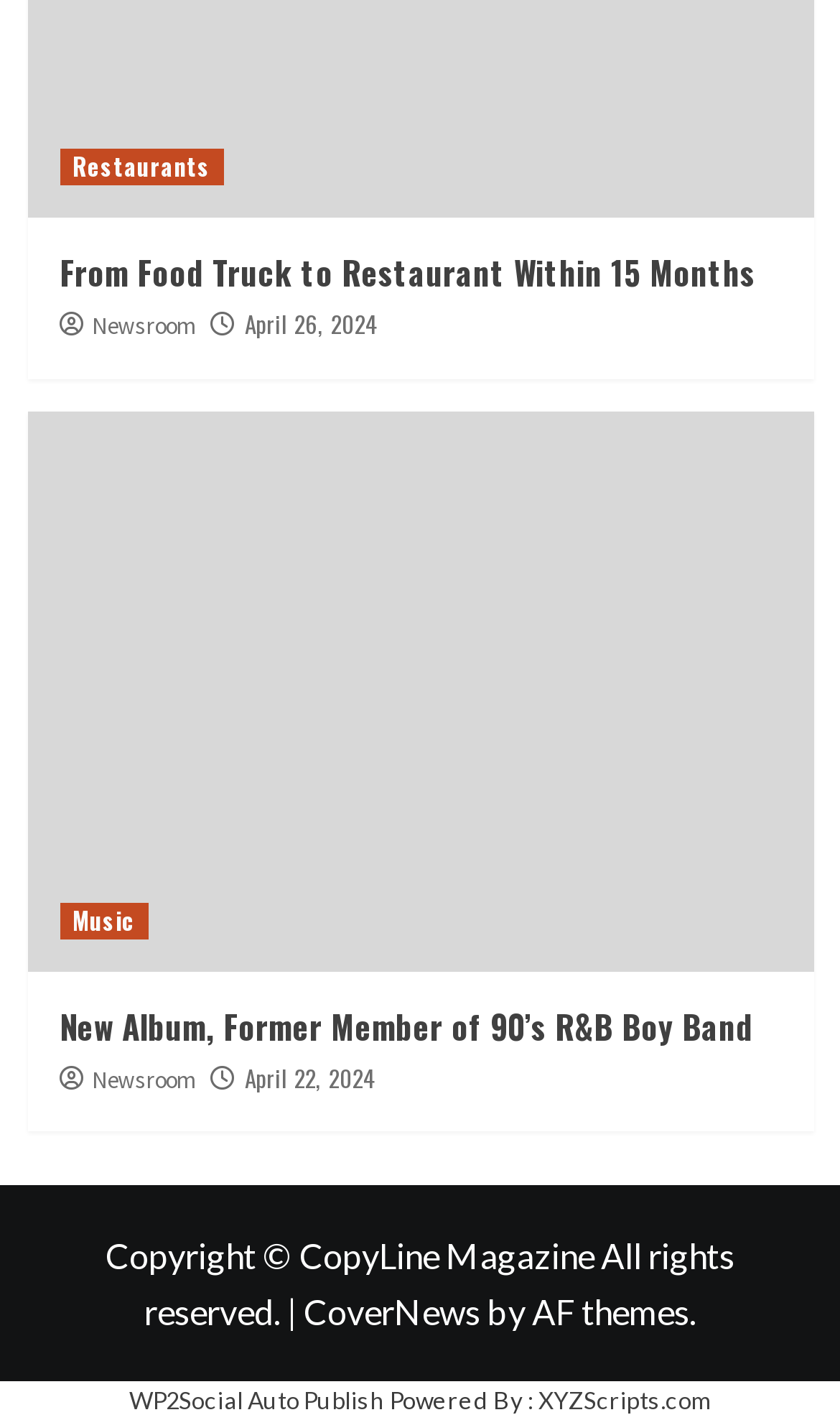Locate the bounding box coordinates of the element you need to click to accomplish the task described by this instruction: "Check the latest news on 'April 26, 2024'".

[0.291, 0.215, 0.447, 0.24]